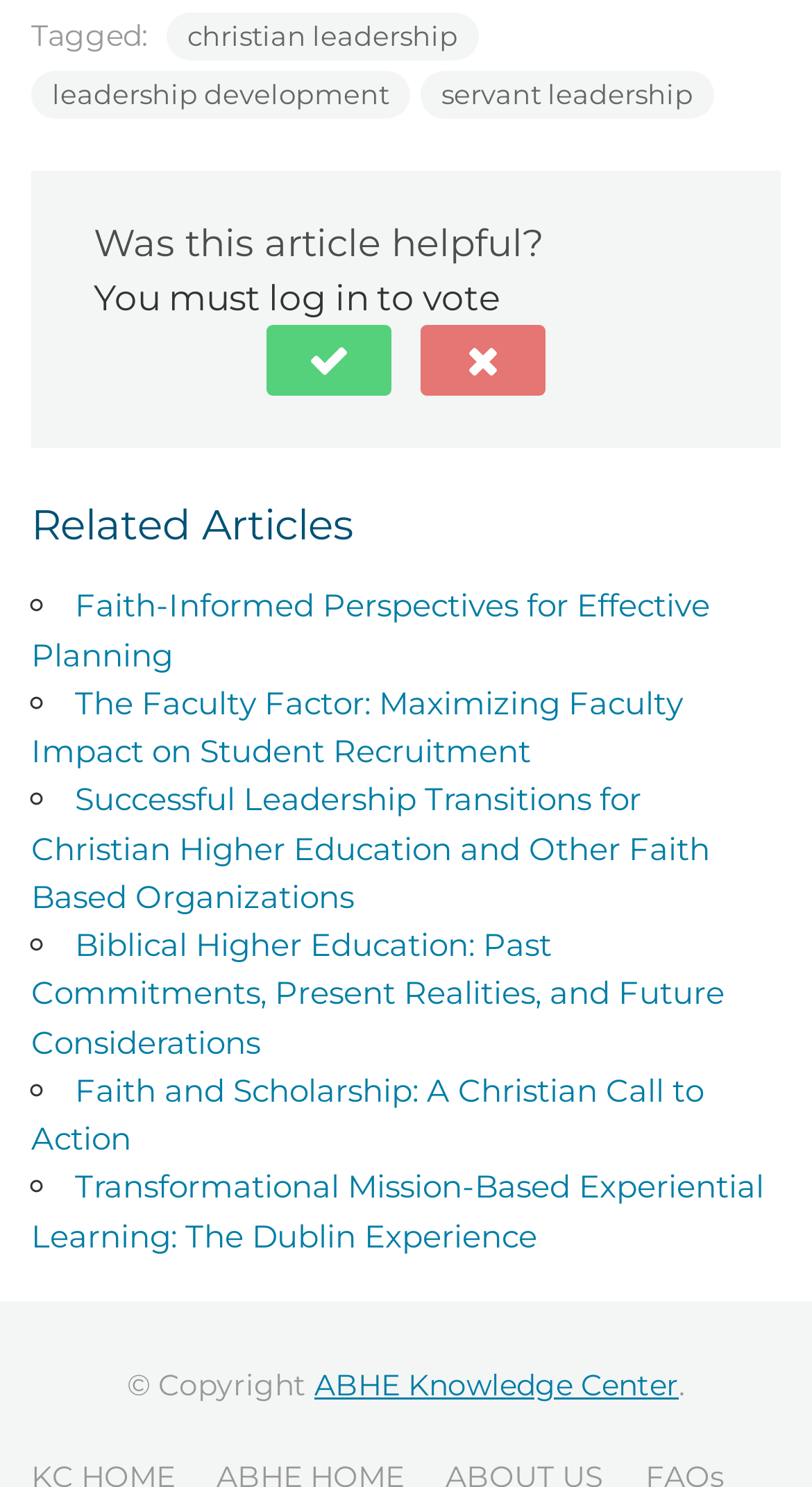Please provide a one-word or phrase answer to the question: 
What is the text above the 'Yes' and 'No' buttons?

Was this article helpful?